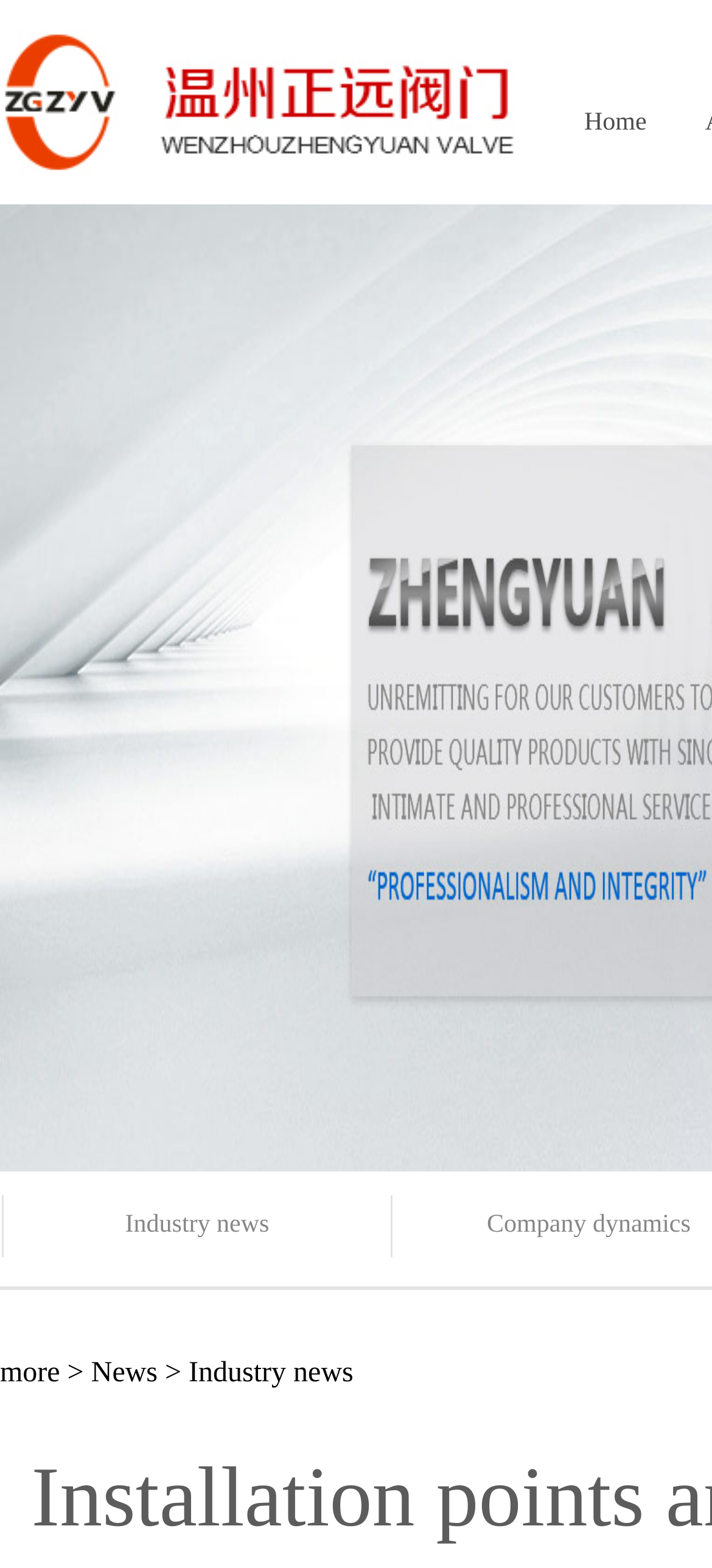Use a single word or phrase to answer the following:
How many navigation links are on the top?

1